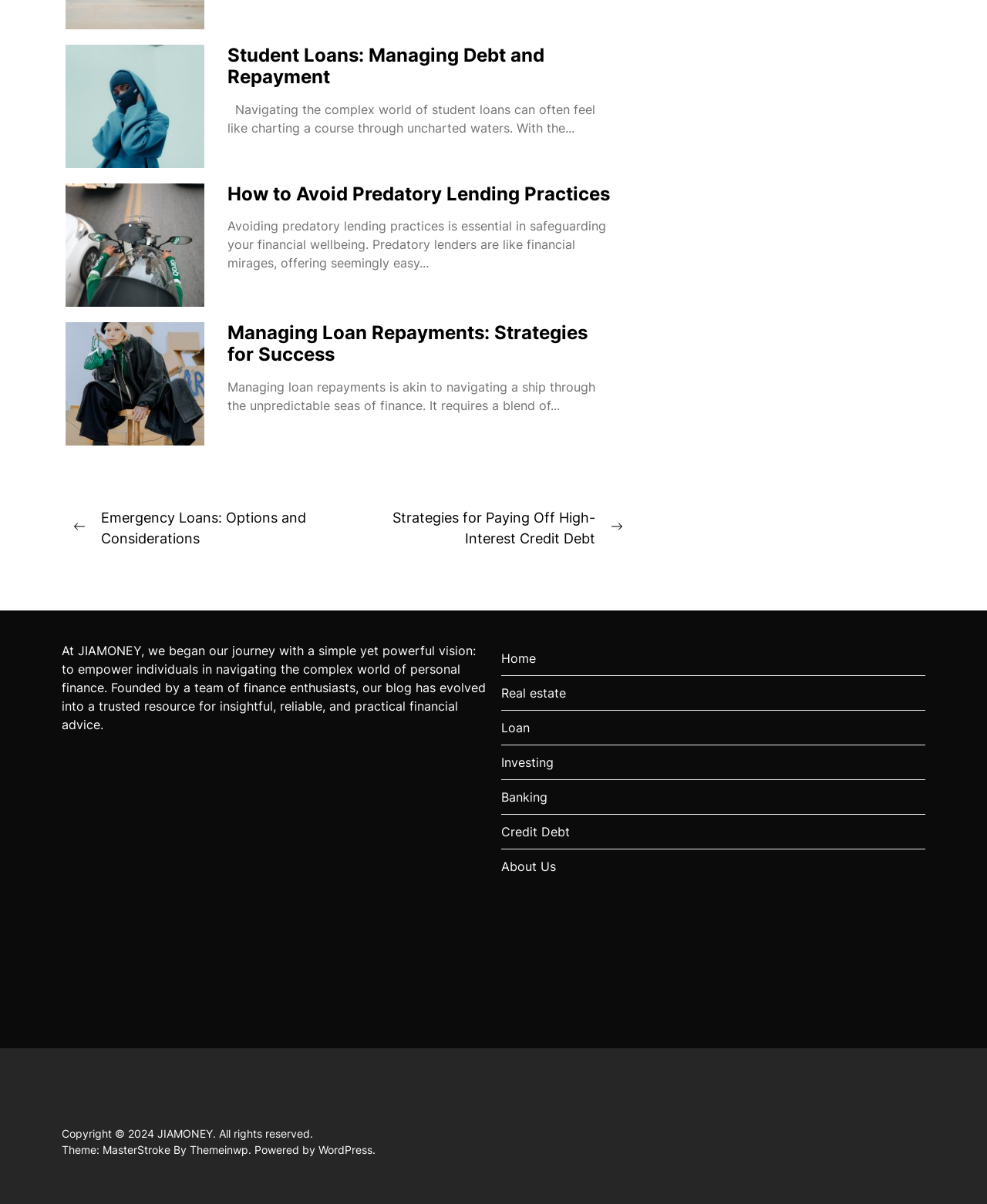Provide the bounding box coordinates of the HTML element described as: "About Us". The bounding box coordinates should be four float numbers between 0 and 1, i.e., [left, top, right, bottom].

[0.508, 0.705, 0.563, 0.733]